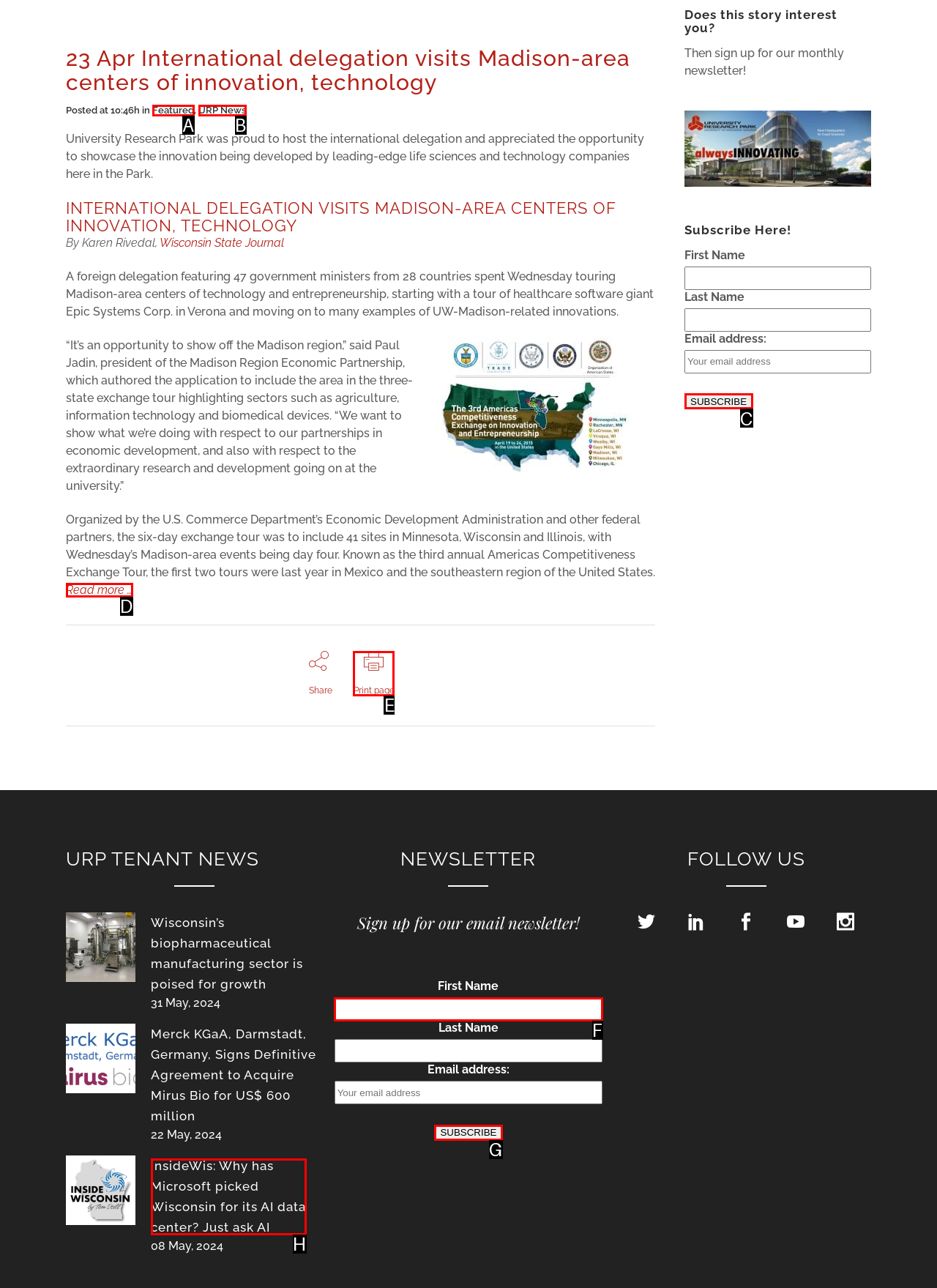Determine which UI element matches this description: Print page
Reply with the appropriate option's letter.

E